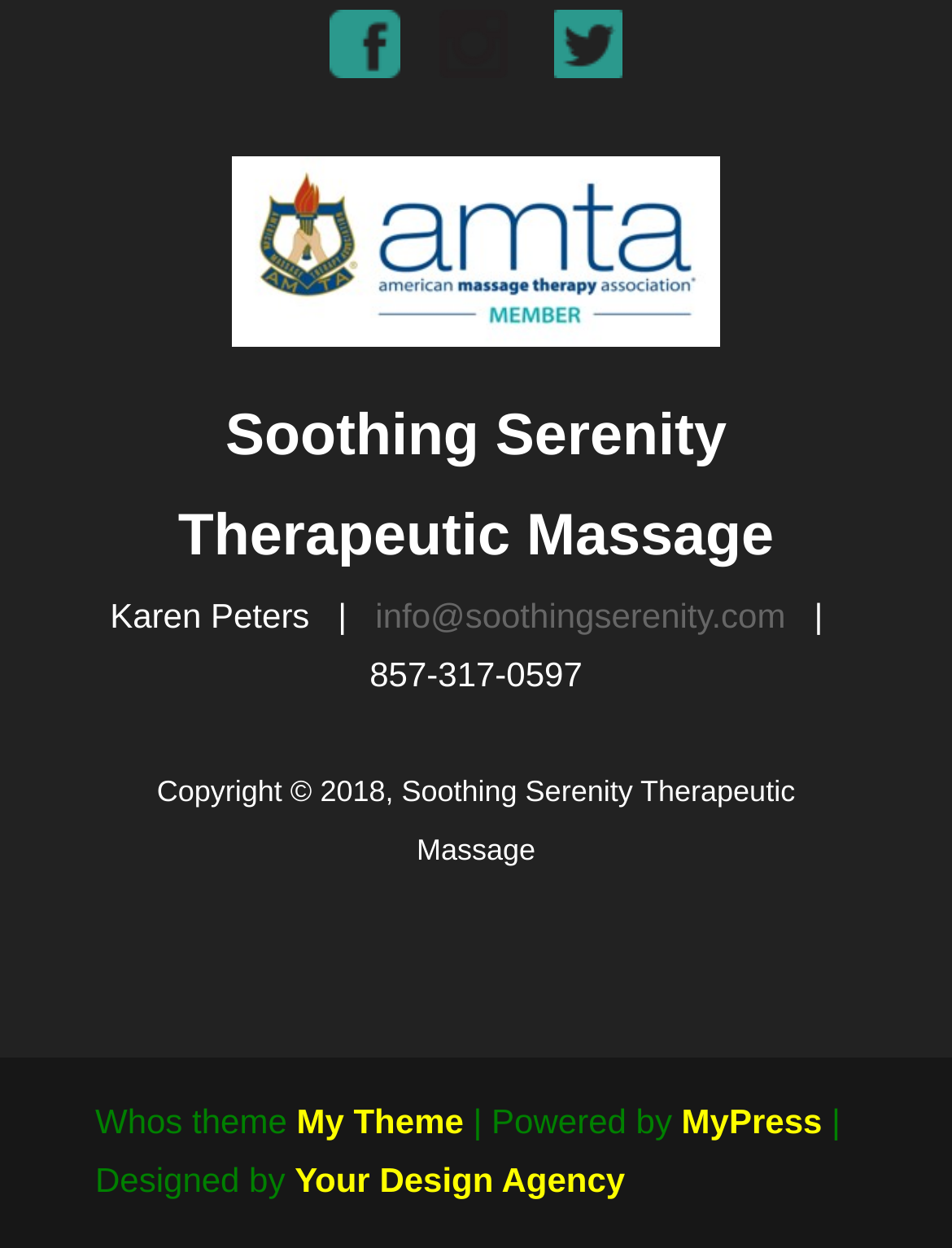Using the webpage screenshot and the element description My Theme, determine the bounding box coordinates. Specify the coordinates in the format (top-left x, top-left y, bottom-right x, bottom-right y) with values ranging from 0 to 1.

[0.311, 0.883, 0.487, 0.915]